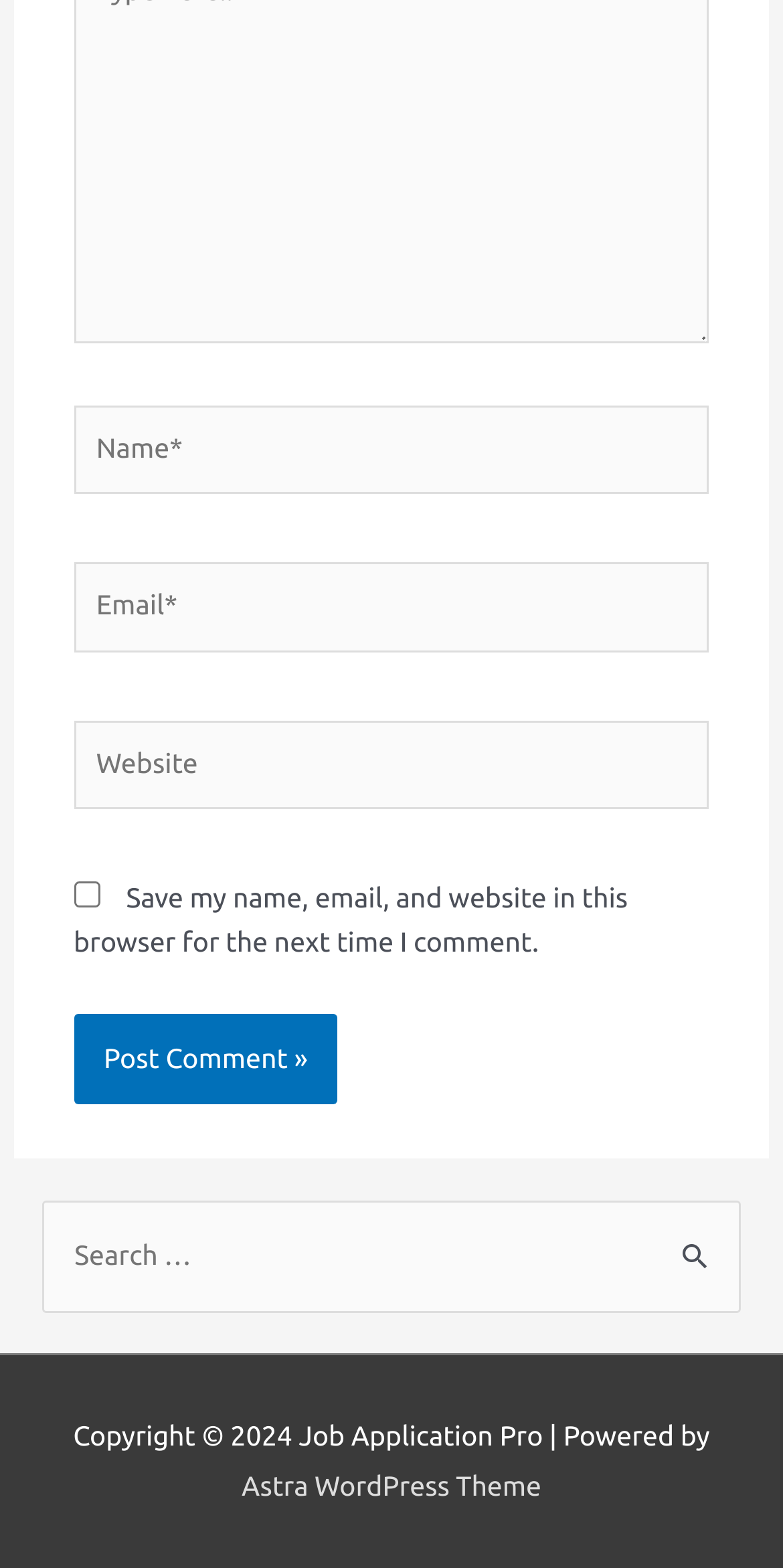Please locate the bounding box coordinates of the element that needs to be clicked to achieve the following instruction: "Visit the Astra WordPress Theme website". The coordinates should be four float numbers between 0 and 1, i.e., [left, top, right, bottom].

[0.308, 0.937, 0.692, 0.958]